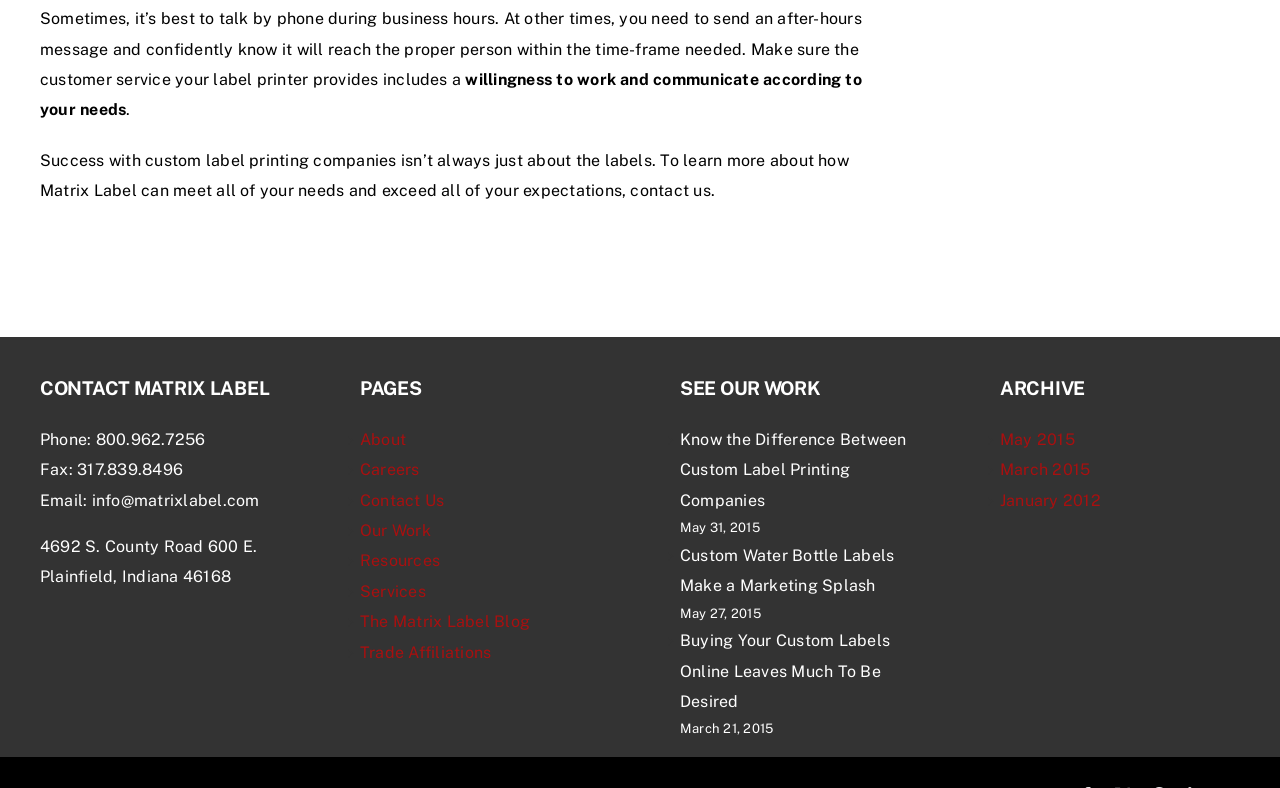Highlight the bounding box coordinates of the element you need to click to perform the following instruction: "view phone number."

[0.031, 0.546, 0.161, 0.57]